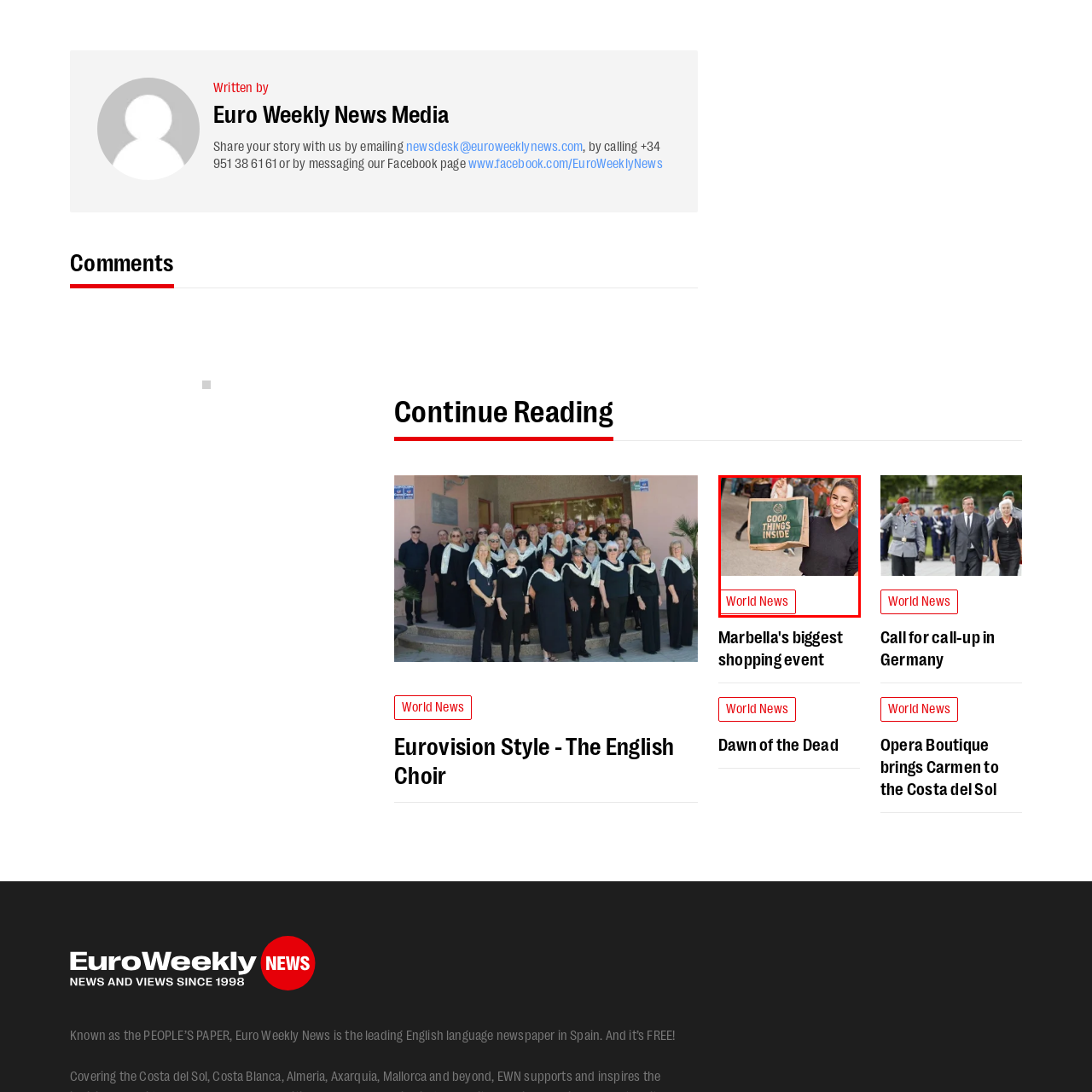Please review the portion of the image contained within the red boundary and provide a detailed answer to the subsequent question, referencing the image: What type of article is this image part of?

The prominent red label 'World News' below the image indicates that this visual is part of a news article or feature that covers relevant global topics, providing context to the scene depicted in the image.